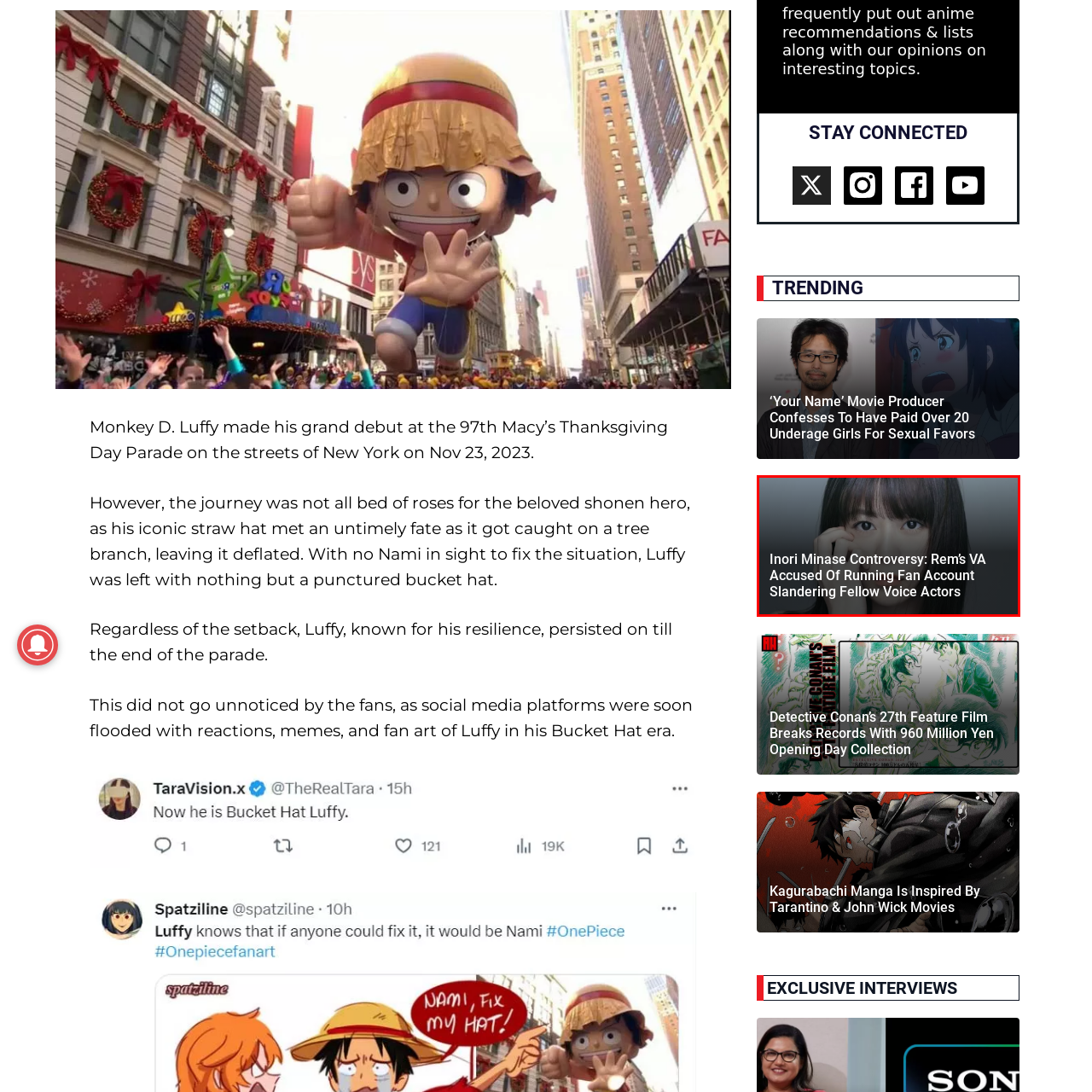Examine the image inside the red outline, What is Inori Minase known for?
 Answer with a single word or phrase.

Voice actress for Rem